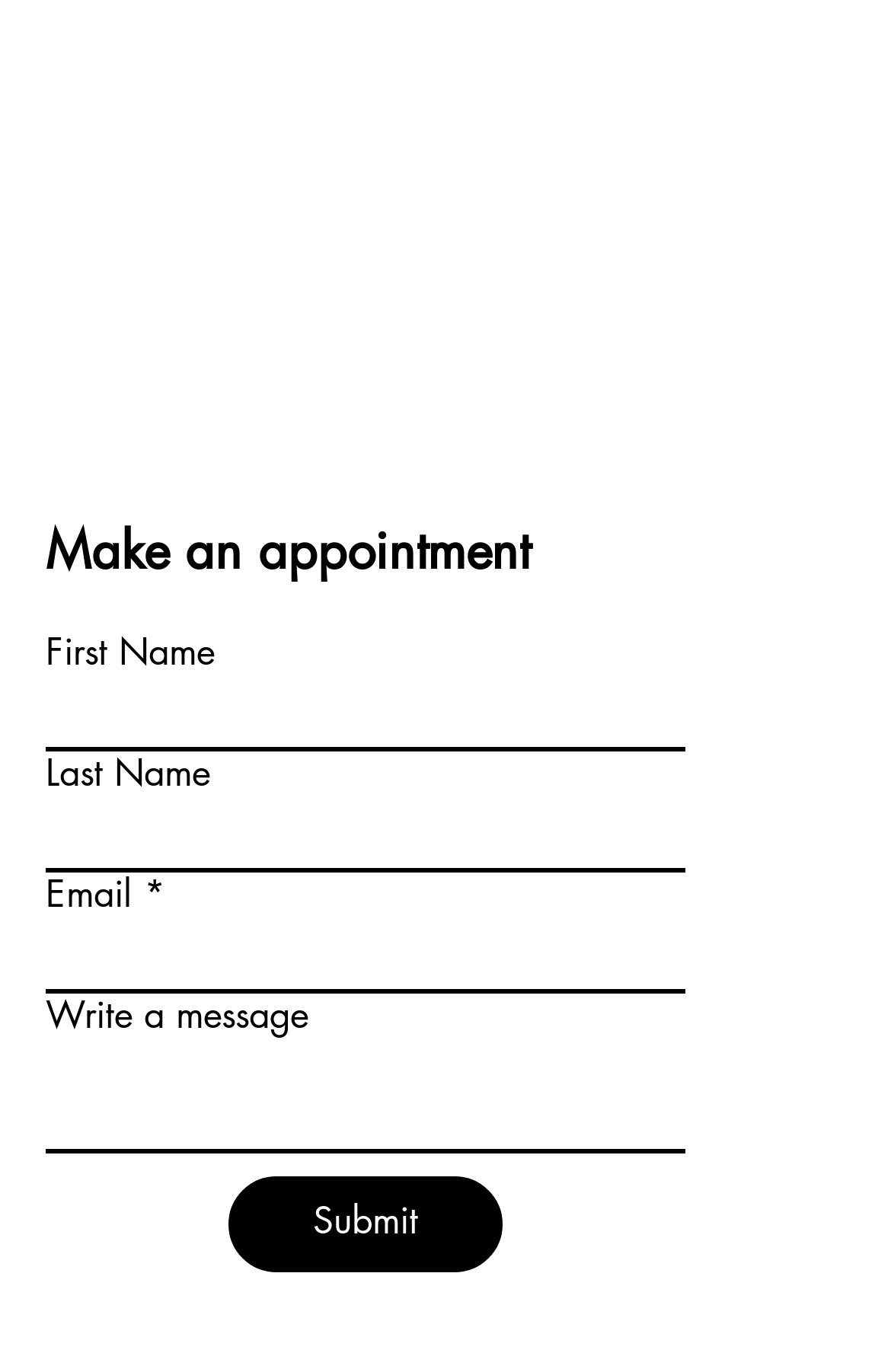Provide a one-word or brief phrase answer to the question:
What is the purpose of this webpage?

Make an appointment